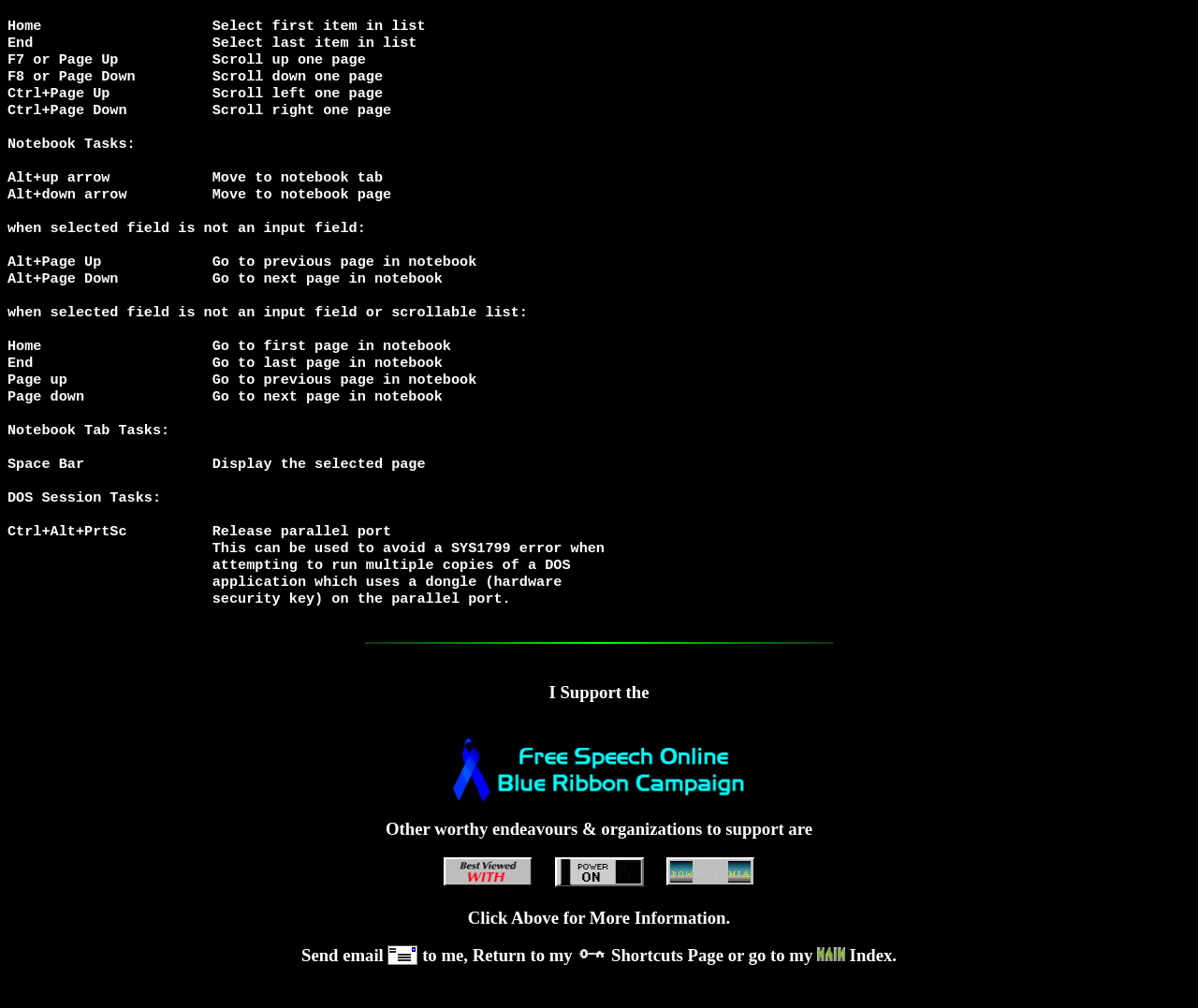Locate and provide the bounding box coordinates for the HTML element that matches this description: "alt="Equality for the Blind"".

[0.455, 0.866, 0.545, 0.882]